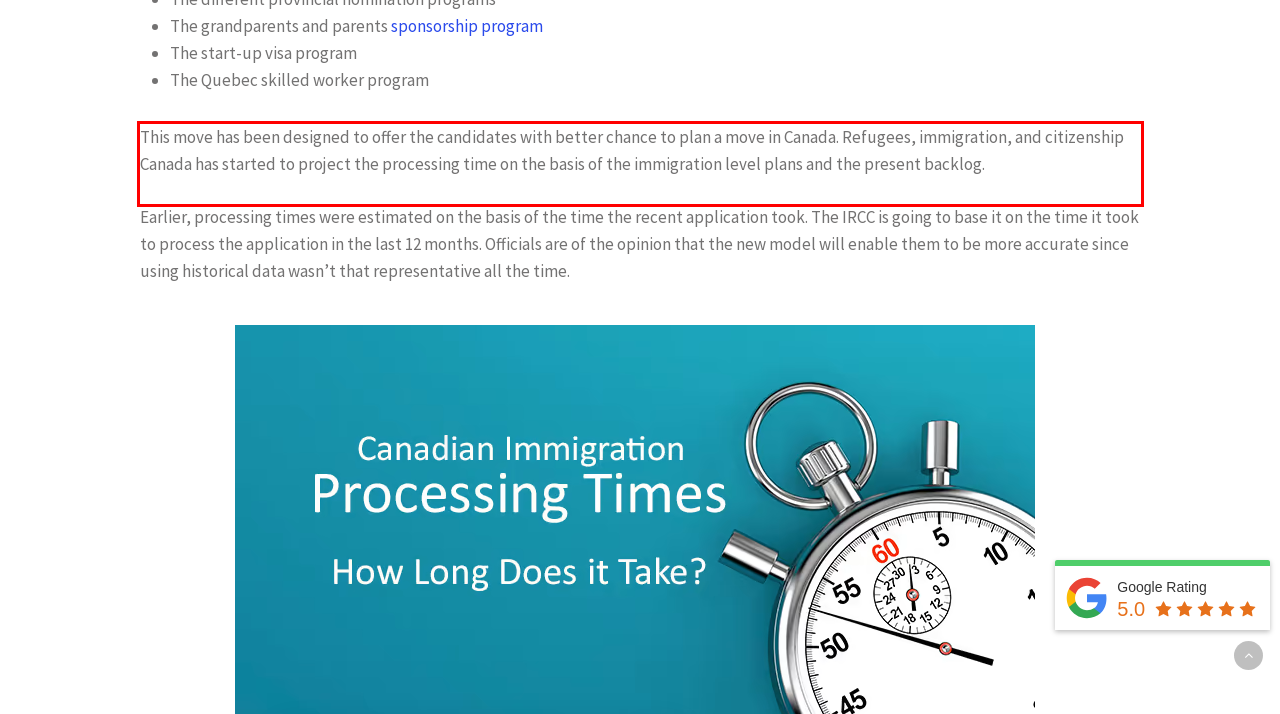You are provided with a screenshot of a webpage featuring a red rectangle bounding box. Extract the text content within this red bounding box using OCR.

This move has been designed to offer the candidates with better chance to plan a move in Canada. Refugees, immigration, and citizenship Canada has started to project the processing time on the basis of the immigration level plans and the present backlog.